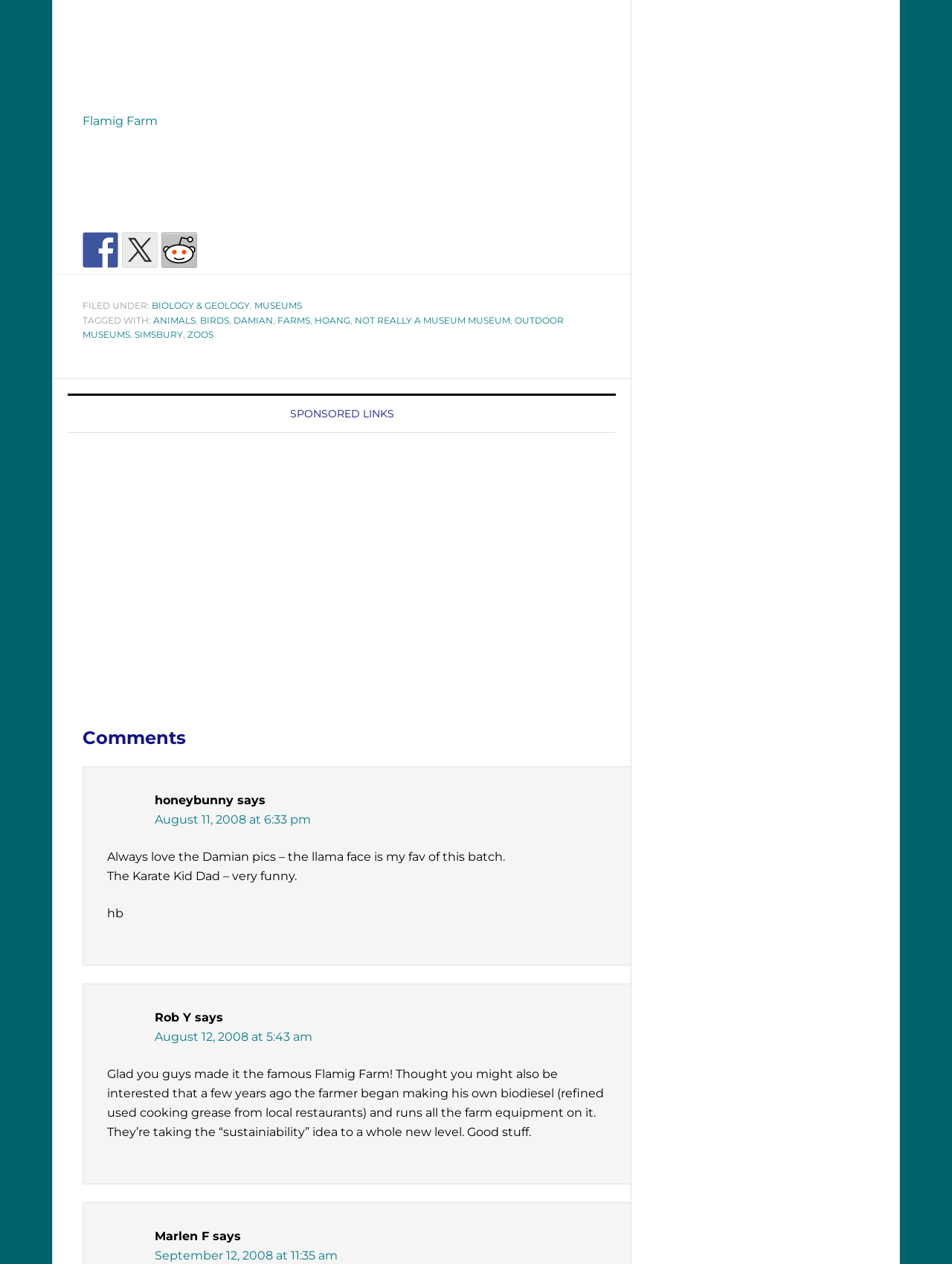Determine the coordinates of the bounding box that should be clicked to complete the instruction: "Click on Flamig Farm link". The coordinates should be represented by four float numbers between 0 and 1: [left, top, right, bottom].

[0.087, 0.09, 0.166, 0.101]